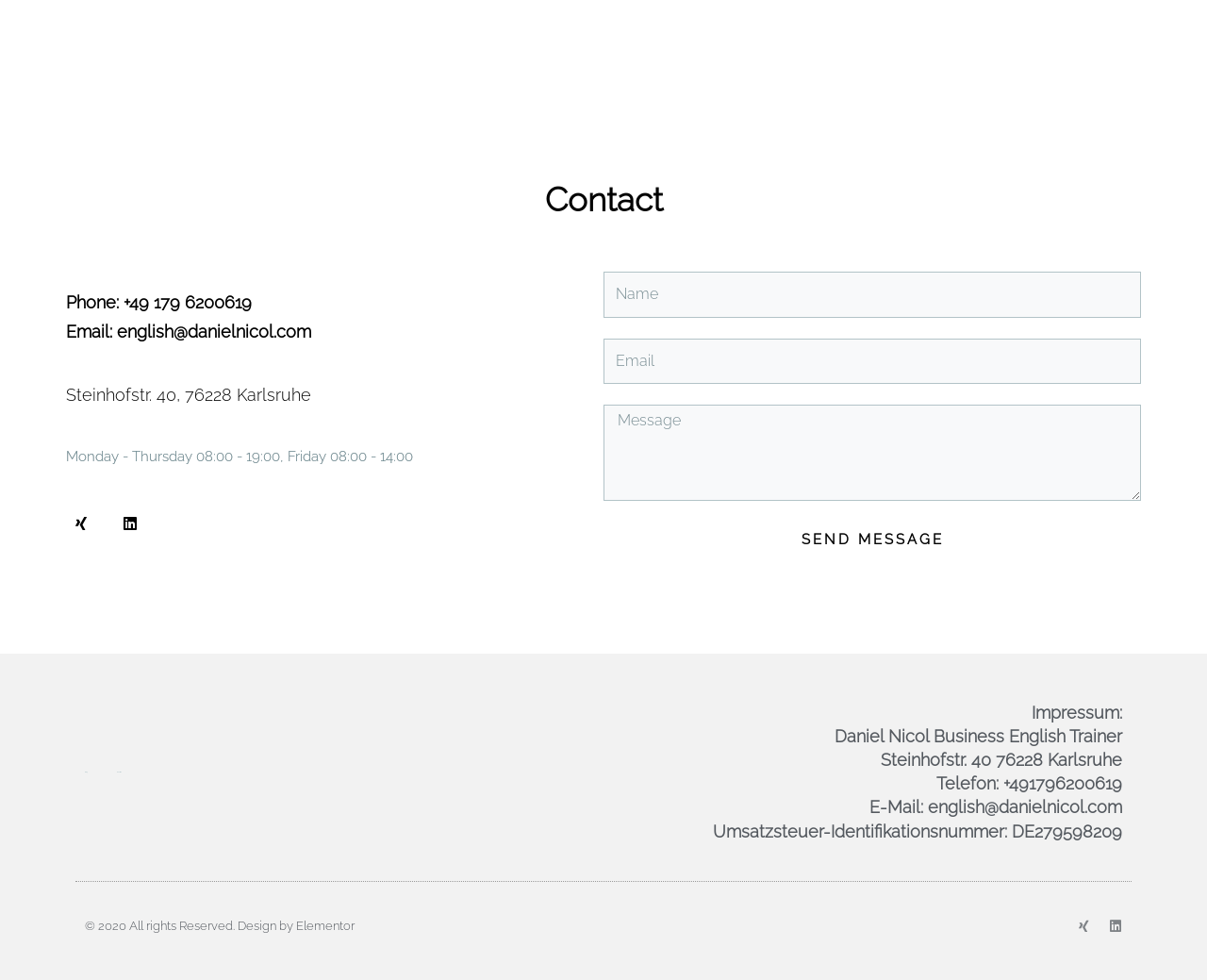Determine the bounding box for the UI element as described: "Xing". The coordinates should be represented as four float numbers between 0 and 1, formatted as [left, top, right, bottom].

[0.055, 0.519, 0.08, 0.55]